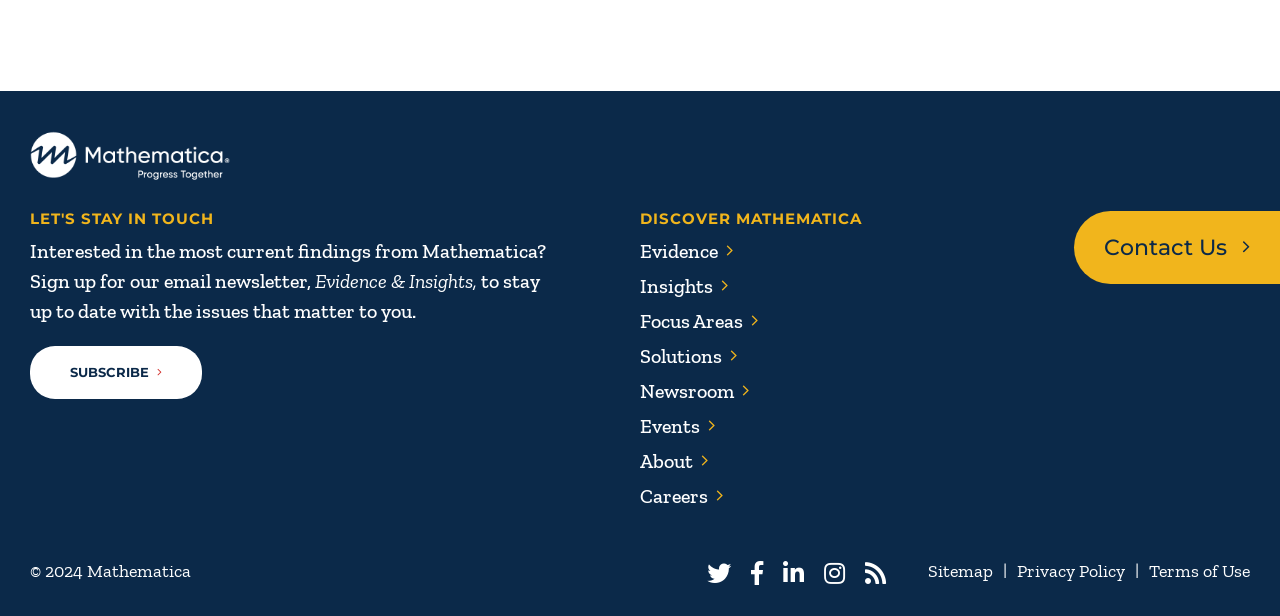What are the social media platforms linked on the webpage?
Give a one-word or short phrase answer based on the image.

Twitter, Facebook, LinkedIn, Instagram, RSS Feeds